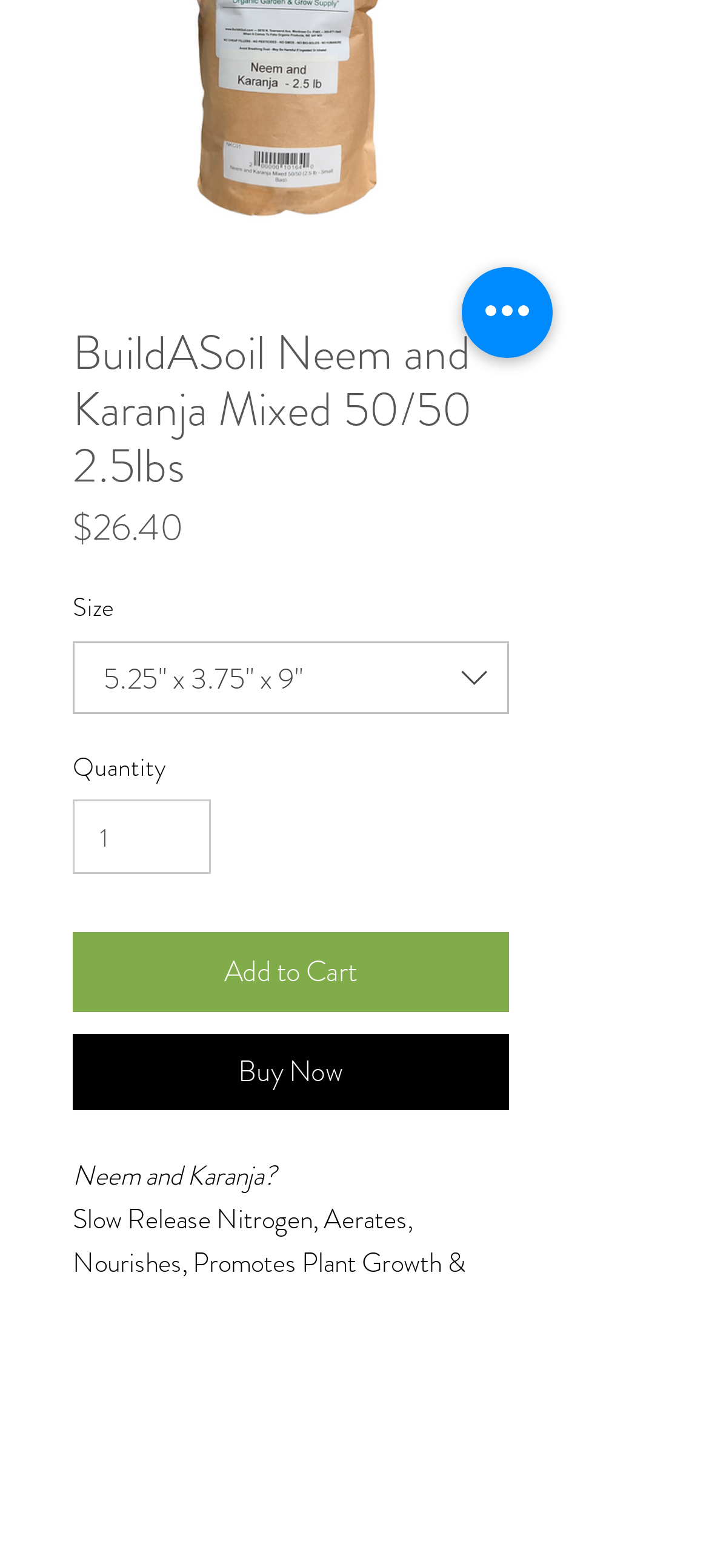Please find the bounding box coordinates (top-left x, top-left y, bottom-right x, bottom-right y) in the screenshot for the UI element described as follows: input value="1" aria-label="Quantity" value="1"

[0.103, 0.51, 0.298, 0.557]